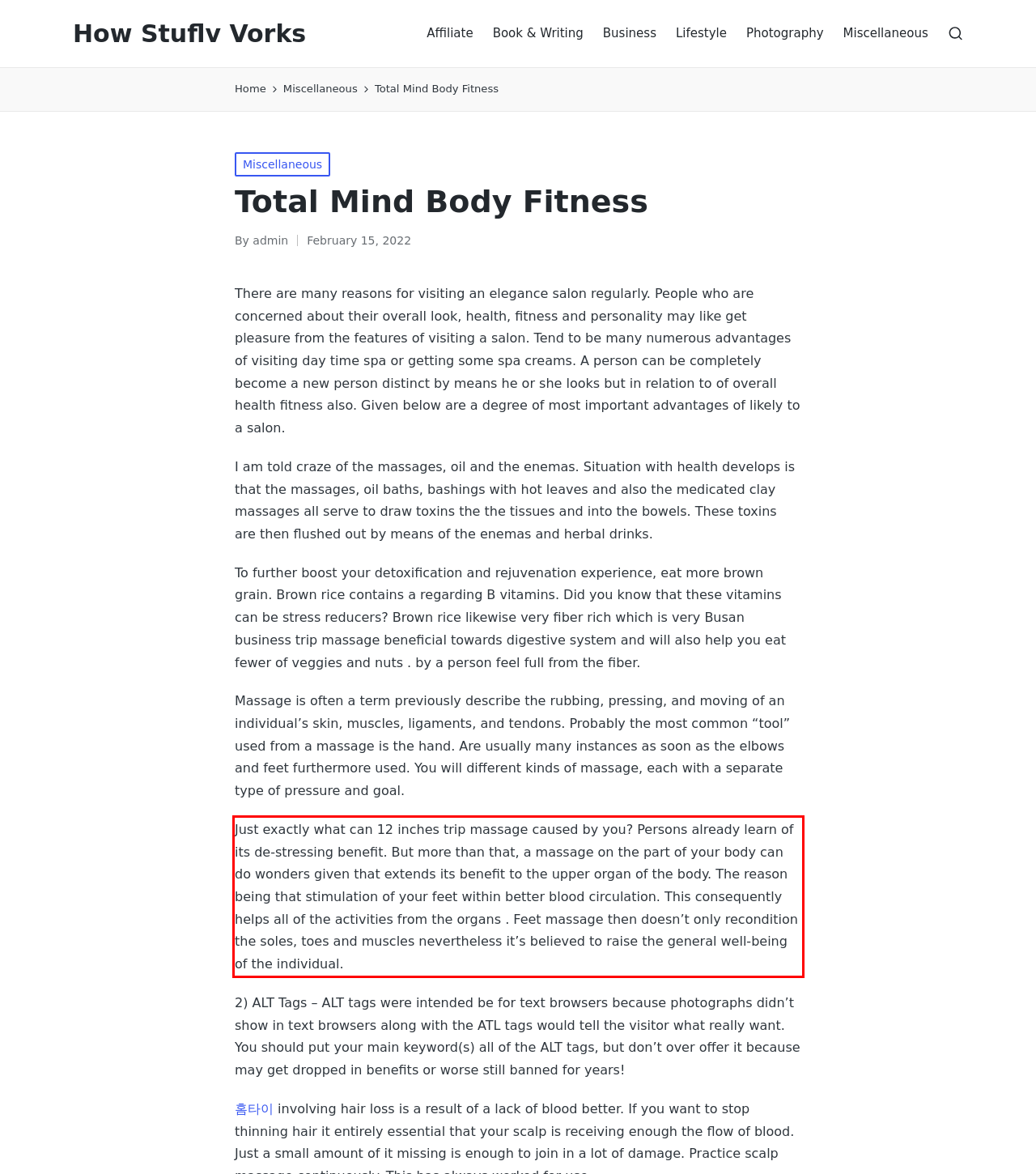You are provided with a webpage screenshot that includes a red rectangle bounding box. Extract the text content from within the bounding box using OCR.

Just exactly what can 12 inches trip massage caused by you? Persons already learn of its de-stressing benefit. But more than that, a massage on the part of your body can do wonders given that extends its benefit to the upper organ of the body. The reason being that stimulation of your feet within better blood circulation. This consequently helps all of the activities from the organs . Feet massage then doesn’t only recondition the soles, toes and muscles nevertheless it’s believed to raise the general well-being of the individual.